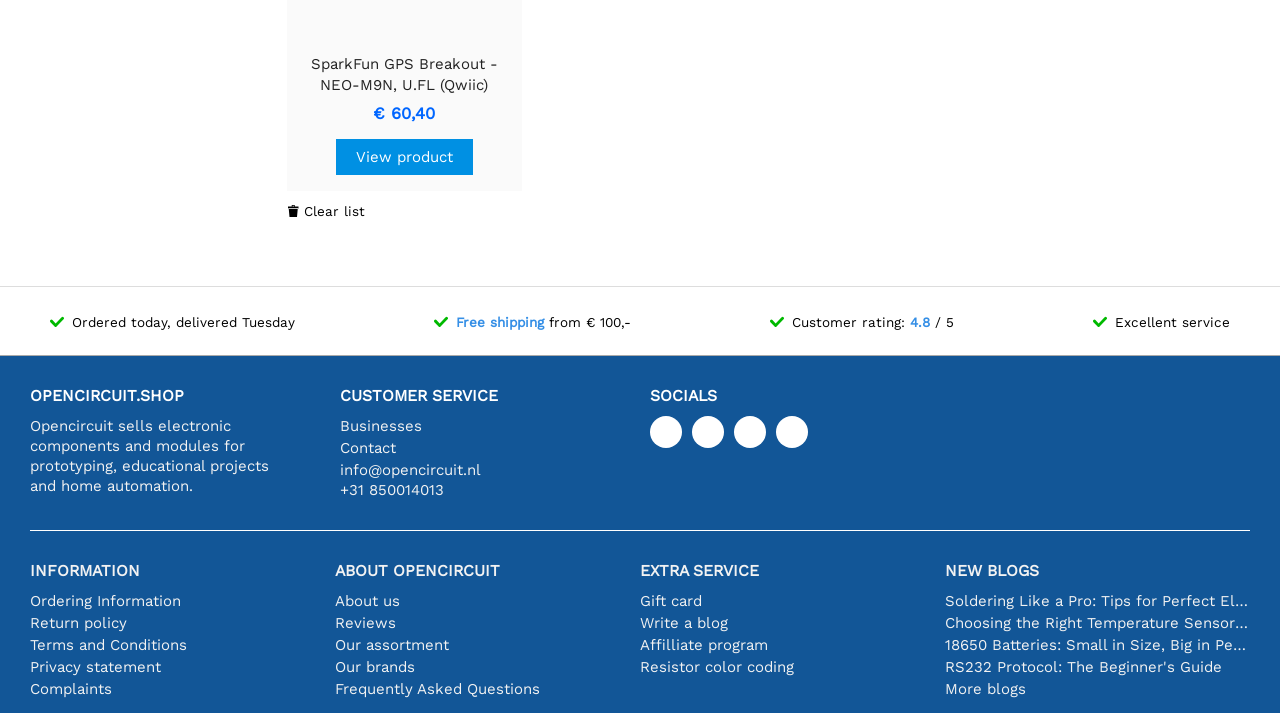What is the topic of the blog post 'Soldering Like a Pro: Tips for Perfect Electronic Connections'?
From the image, respond using a single word or phrase.

Soldering